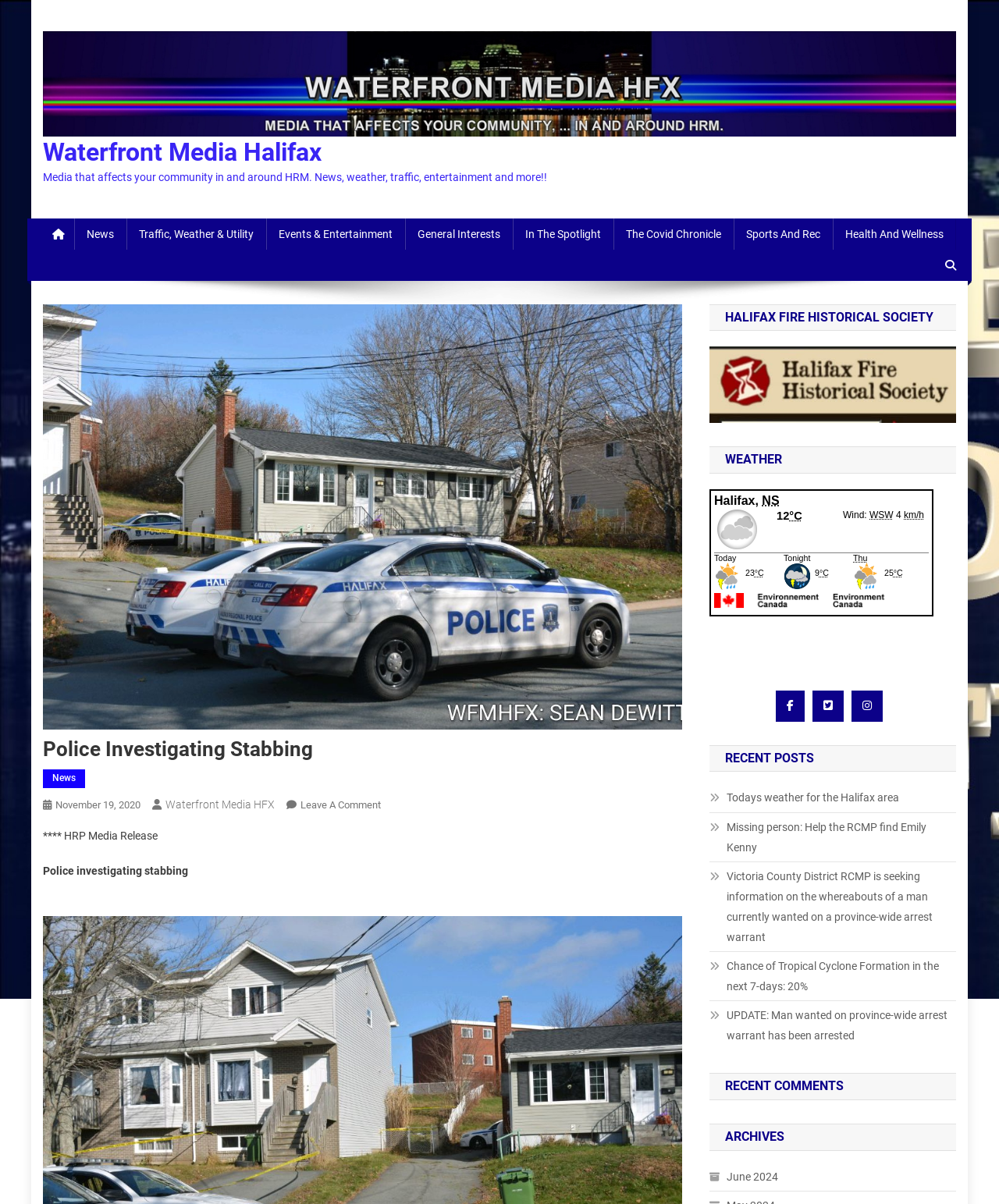Extract the text of the main heading from the webpage.

Police Investigating Stabbing